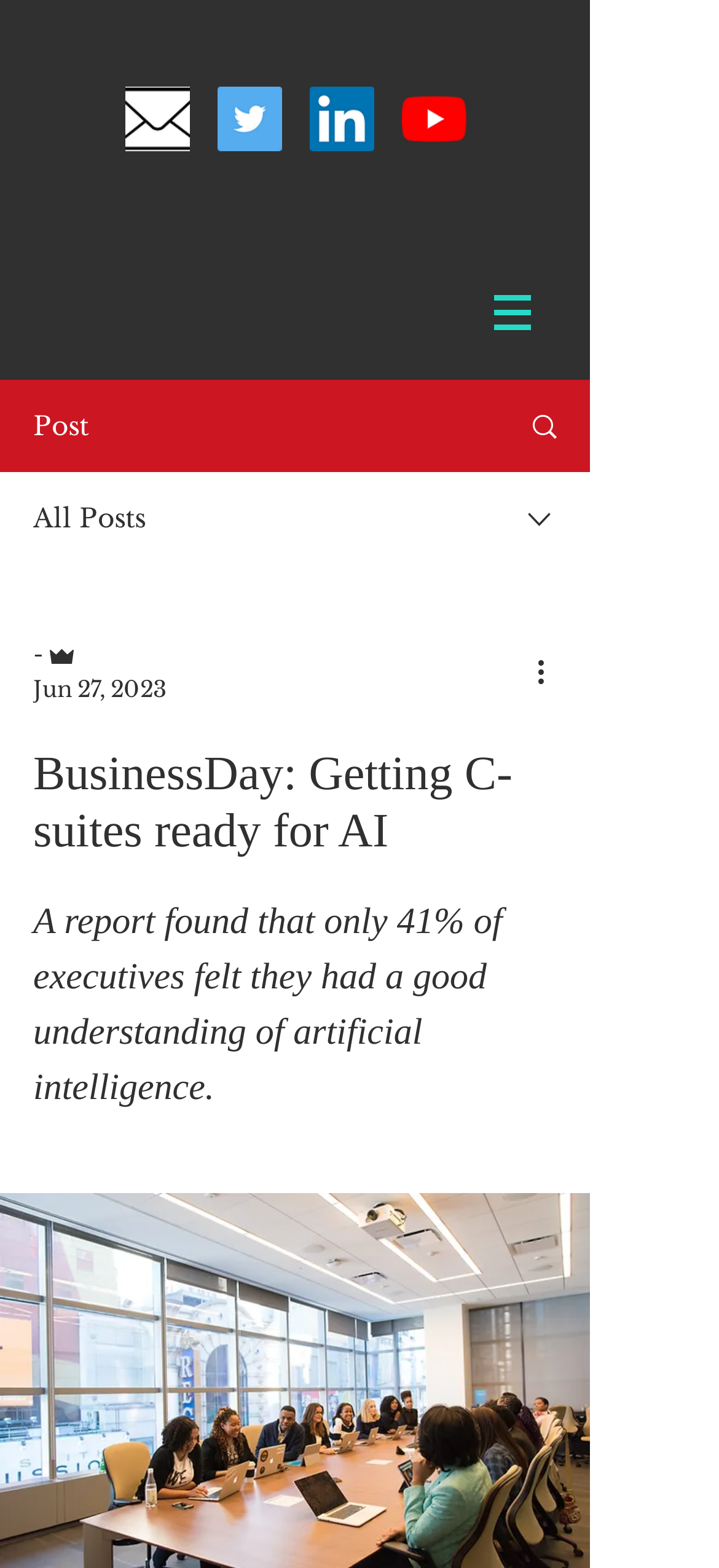Determine the bounding box coordinates for the element that should be clicked to follow this instruction: "Click on the YouTube link". The coordinates should be given as four float numbers between 0 and 1, in the format [left, top, right, bottom].

[0.559, 0.055, 0.649, 0.096]